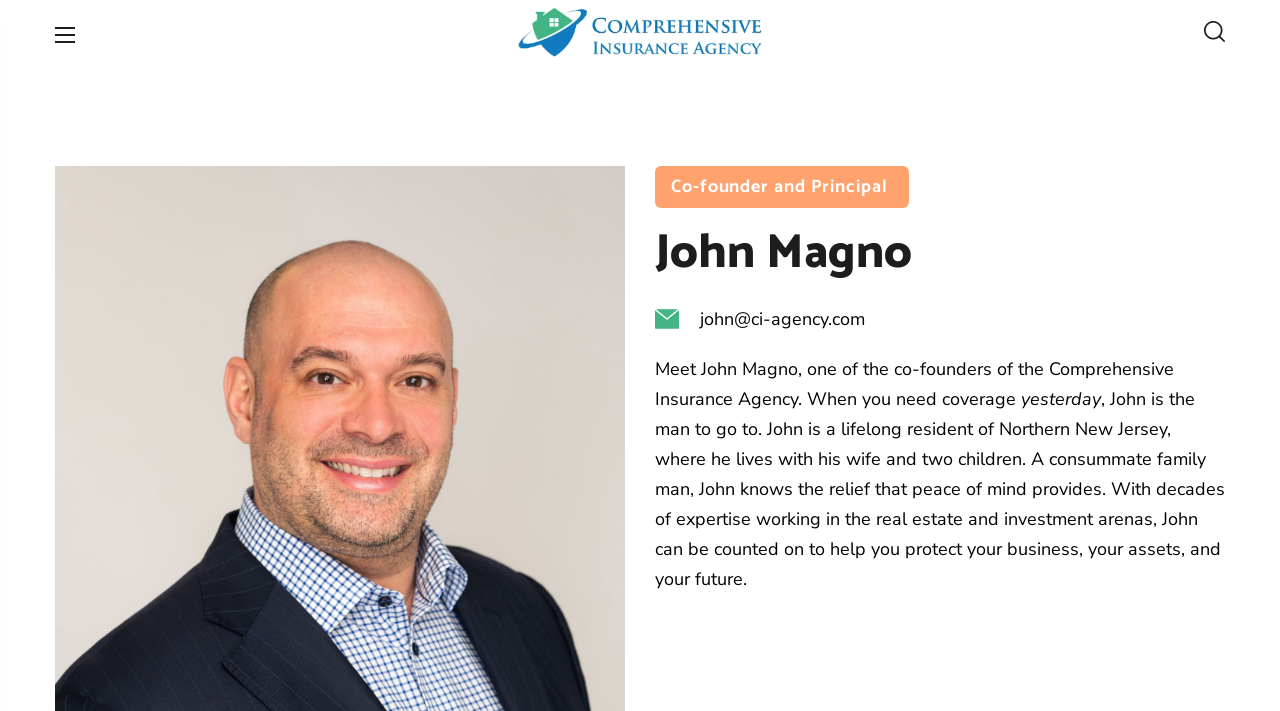What is the primary focus of John Magno's work?
Please interpret the details in the image and answer the question thoroughly.

Based on the webpage, John Magno's expertise is in protecting businesses, assets, and futures, which suggests that the primary focus of his work is to provide insurance coverage for these areas.